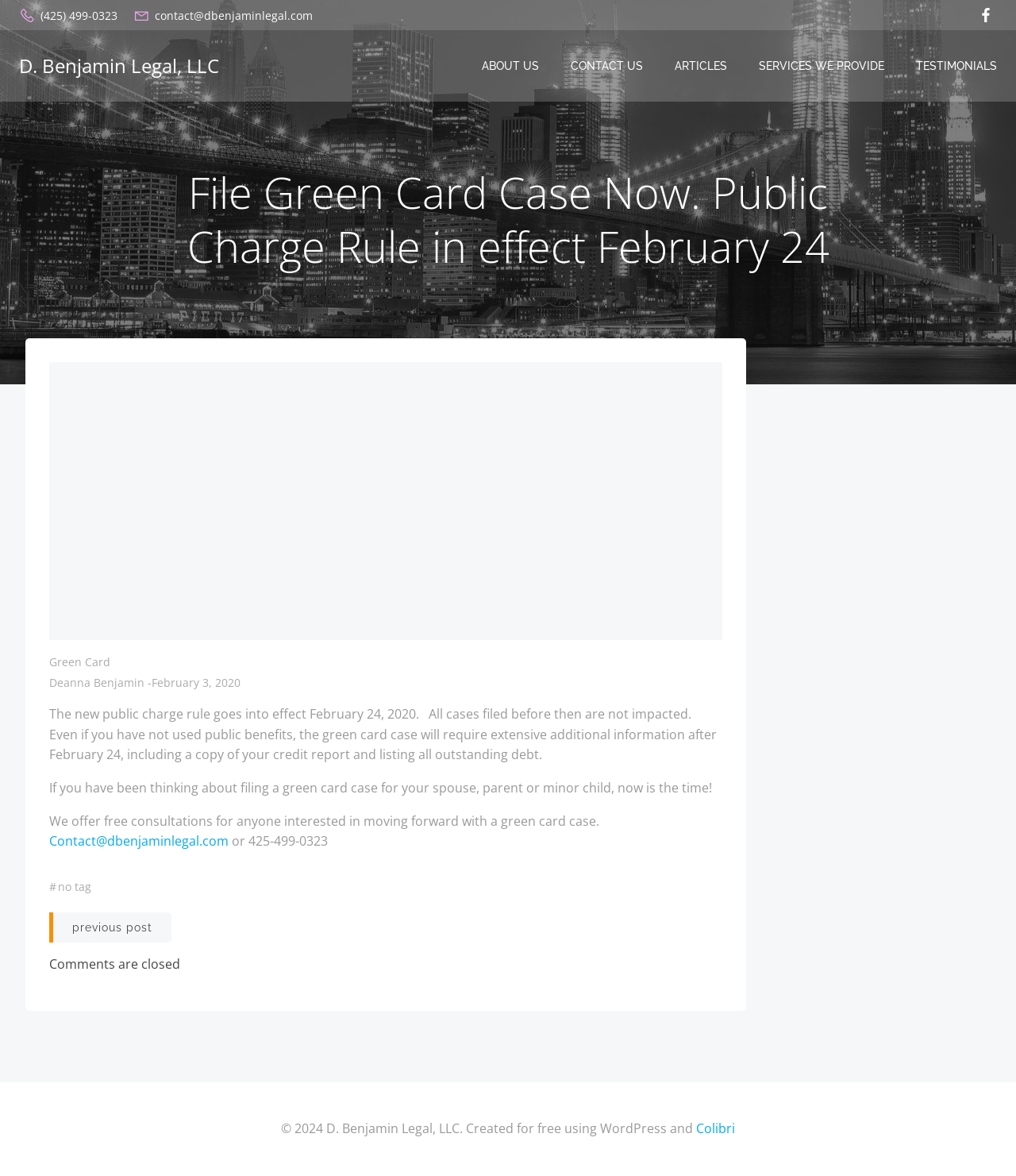Extract the bounding box coordinates for the UI element described as: "D. Benjamin Legal, LLC".

[0.019, 0.044, 0.216, 0.068]